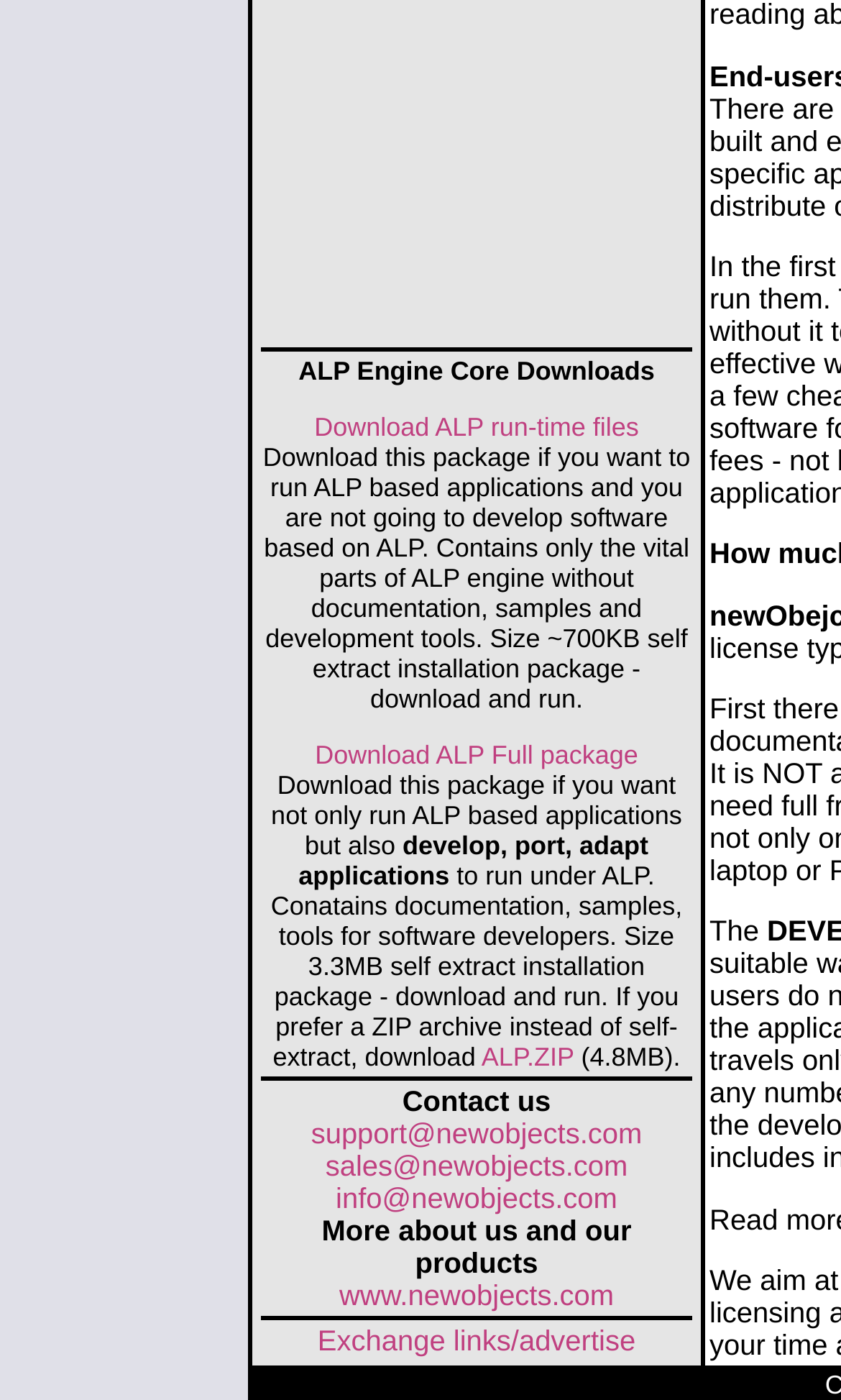Give a short answer to this question using one word or a phrase:
What is the purpose of the ALP run-time files?

Run ALP based applications